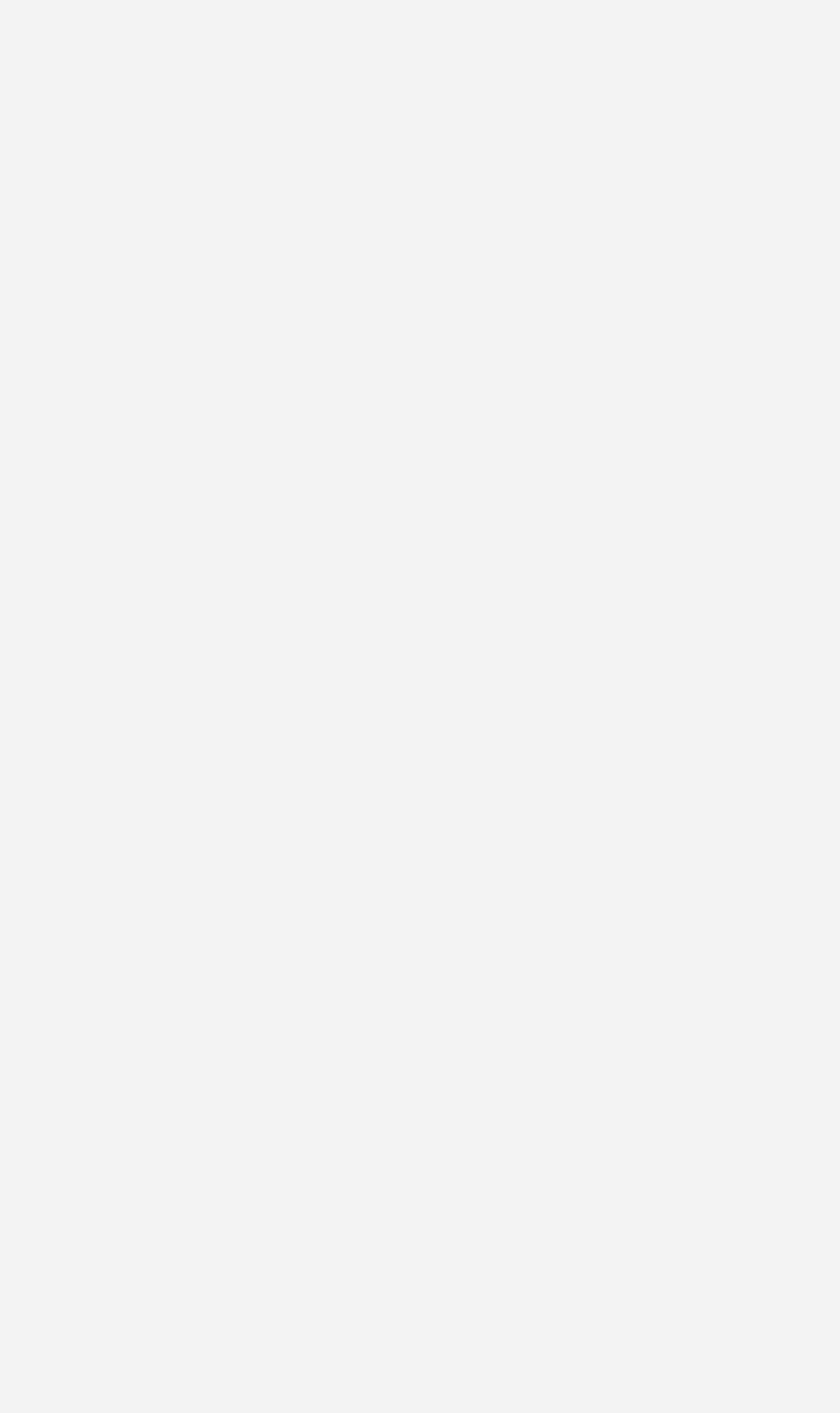Determine the bounding box for the UI element that matches this description: "parent_node: 0 aria-label="-1"".

[0.831, 0.156, 0.869, 0.19]